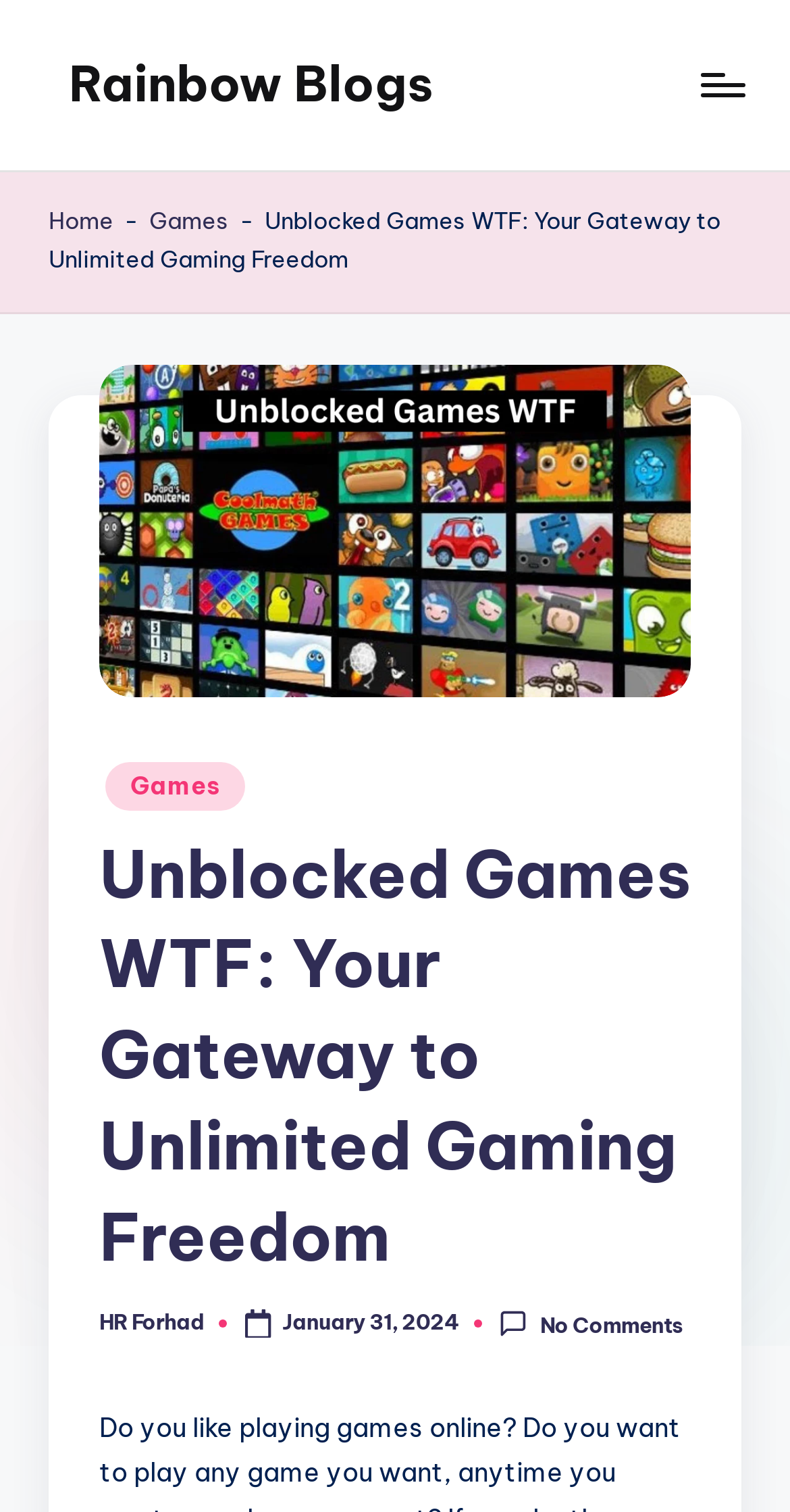Explain the webpage in detail.

The webpage is a gaming platform called Unblocked Games WTF, which offers hundreds of free online games without the need for downloads or installations. 

At the top left corner, there is a link to "Rainbow Blogs". Next to it, on the top right corner, is a "Menu" button. Below the top section, there is a navigation bar with breadcrumbs, featuring links to "Home" and "Games", separated by a hyphen. The title of the webpage, "Unblocked Games WTF: Your Gateway to Unlimited Gaming Freedom", is displayed prominently in the middle of the top section, accompanied by an image of the Unblocked Games WTF logo.

Below the title, there is a section with the text "Posted in" followed by a link to "Games". Underneath, there is a large header section that takes up most of the page, with the same title as the webpage. 

In the bottom left corner, there is a section with the text "Posted by" followed by a link to "HR Forhad", and the date "January 31, 2024". Next to it, there is a link to "No Comments". At the very bottom right corner, there is a "Scroll to Top" link.